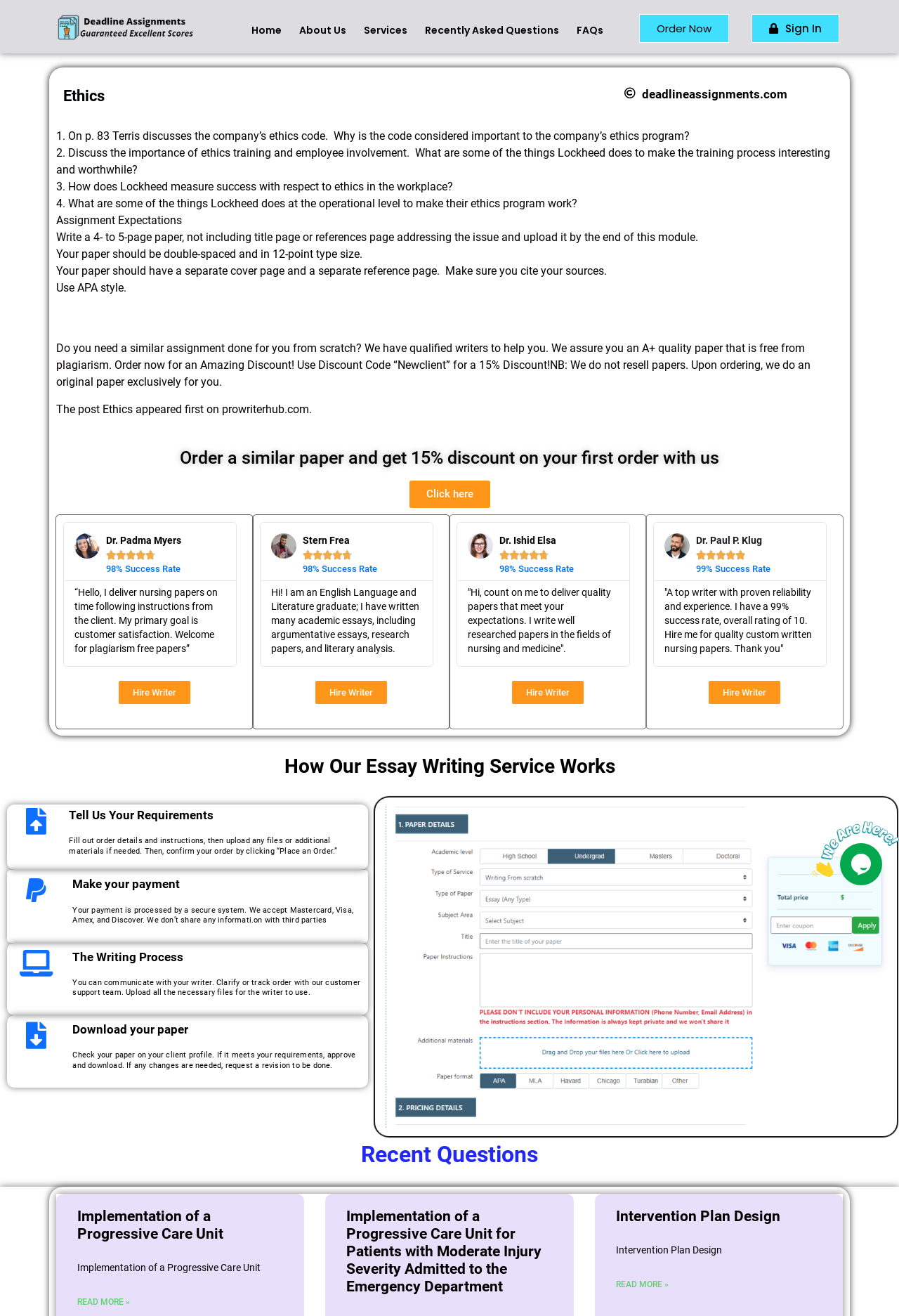Please specify the bounding box coordinates of the clickable section necessary to execute the following command: "Click on the 'Click here' link".

[0.455, 0.365, 0.545, 0.386]